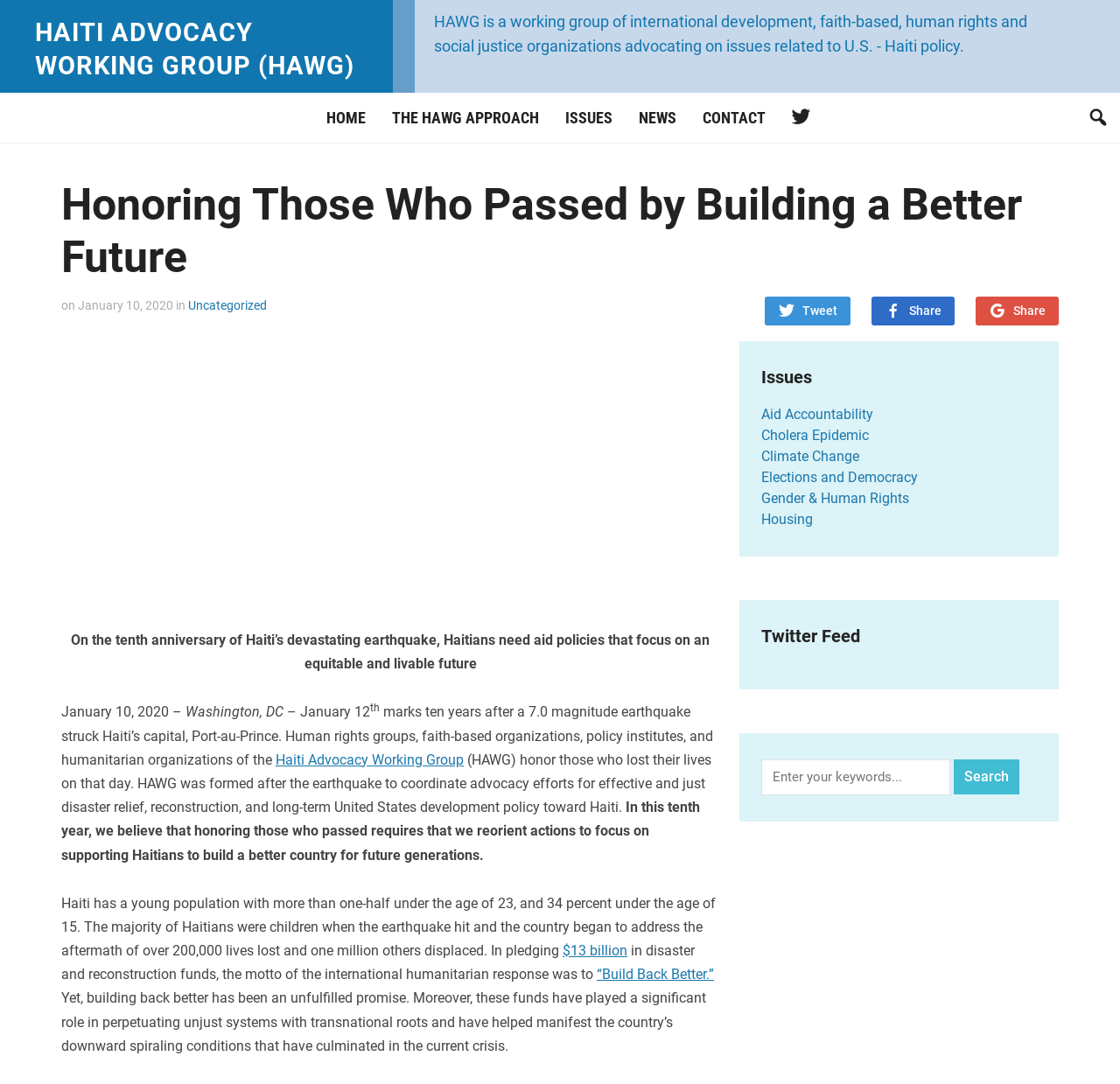Locate the bounding box coordinates of the area that needs to be clicked to fulfill the following instruction: "Check the 'Twitter Feed'". The coordinates should be in the format of four float numbers between 0 and 1, namely [left, top, right, bottom].

[0.68, 0.578, 0.926, 0.596]